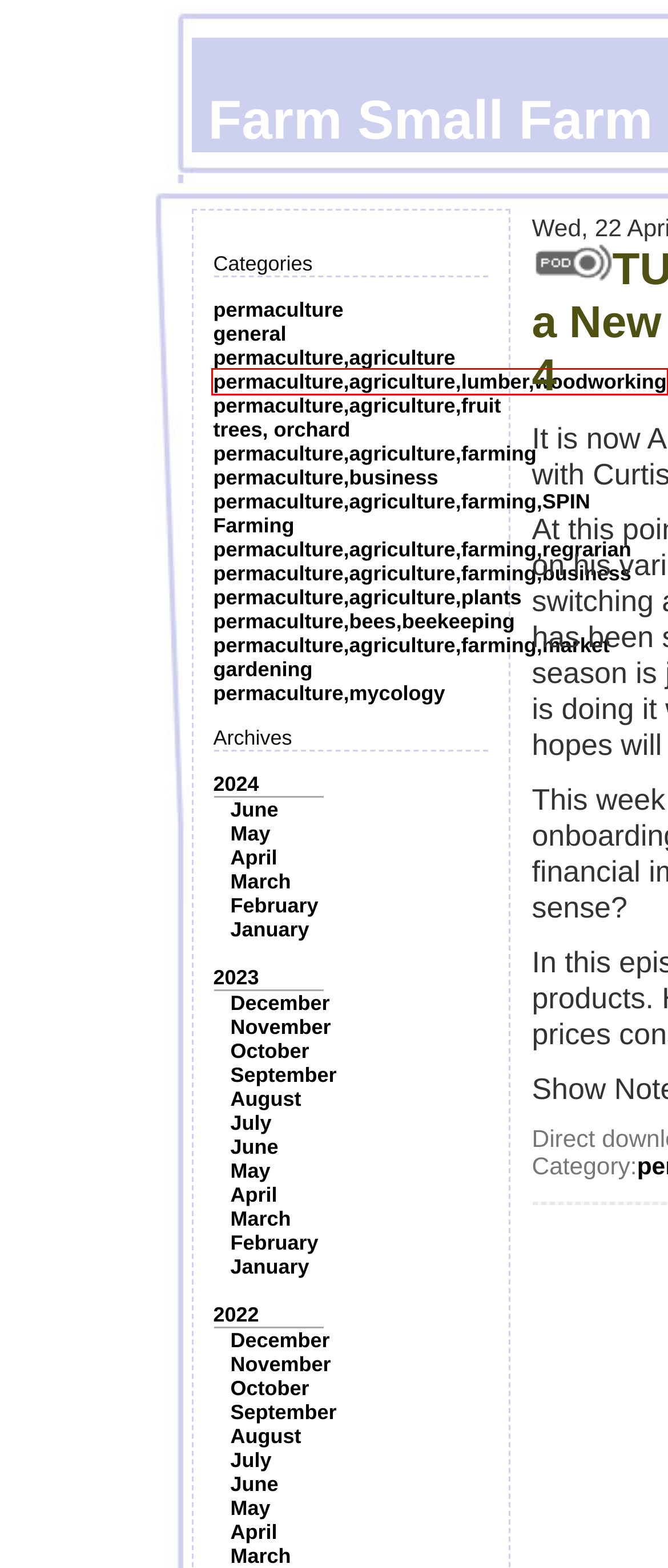You are given a webpage screenshot where a red bounding box highlights an element. Determine the most fitting webpage description for the new page that loads after clicking the element within the red bounding box. Here are the candidates:
A. Farm Small Farm Smart Daily (permaculture,agriculture,farming,regrarian)
B. Farm Small Farm Smart Daily (permaculture,agriculture)
C. Farm Small Farm Smart Daily (permaculture,agriculture,lumber,woodworking)
D. Farm Small Farm Smart Daily (permaculture,agriculture,farming)
E. Farm Small Farm Smart Daily (permaculture,agriculture,fruit trees, orchard)
F. Farm Small Farm Smart Daily (permaculture,agriculture,farming,SPIN Farming)
G. Farm Small Farm Smart Daily (permaculture,agriculture,plants)
H. Farm Small Farm Smart Daily (permaculture,agriculture,farming,business)

C